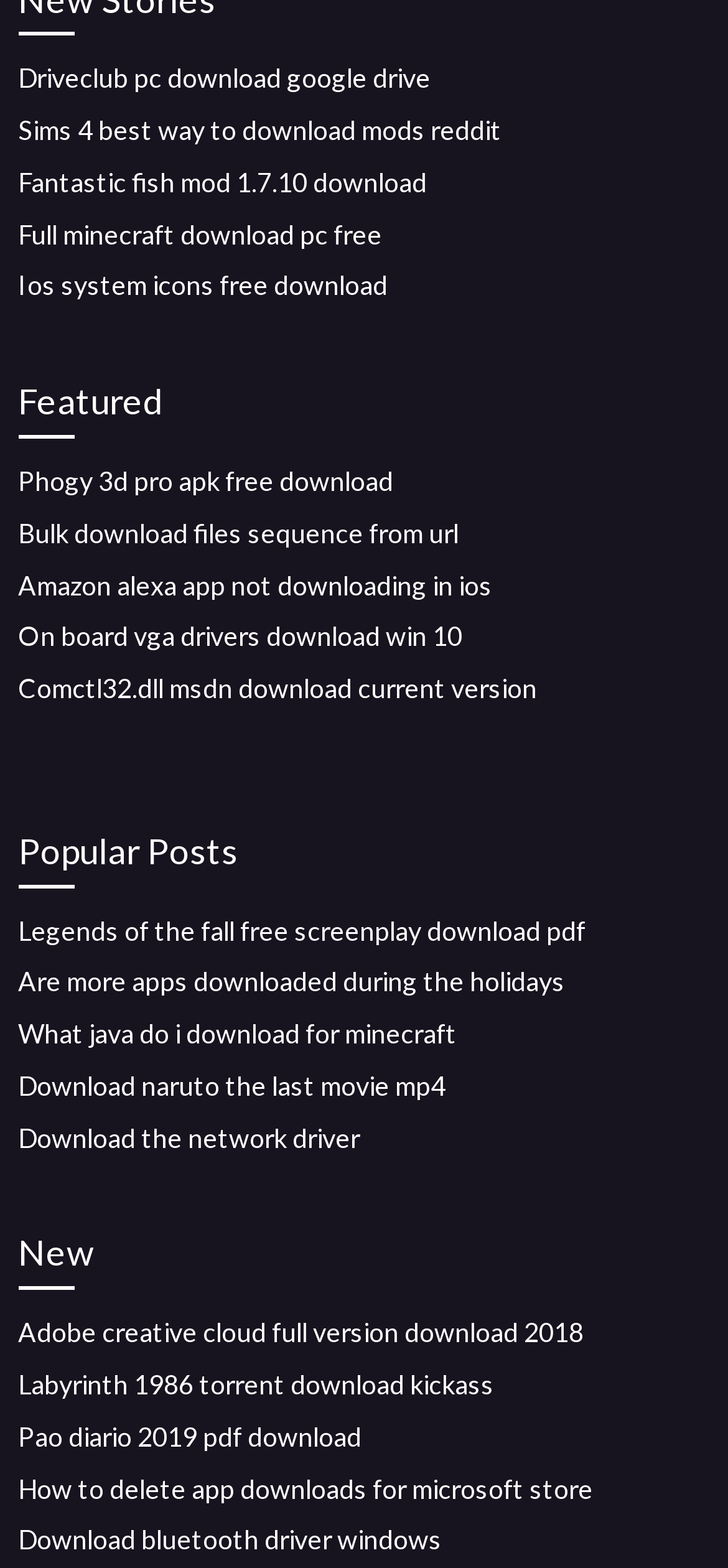Please provide a one-word or phrase answer to the question: 
What type of content is featured on this webpage?

Download links